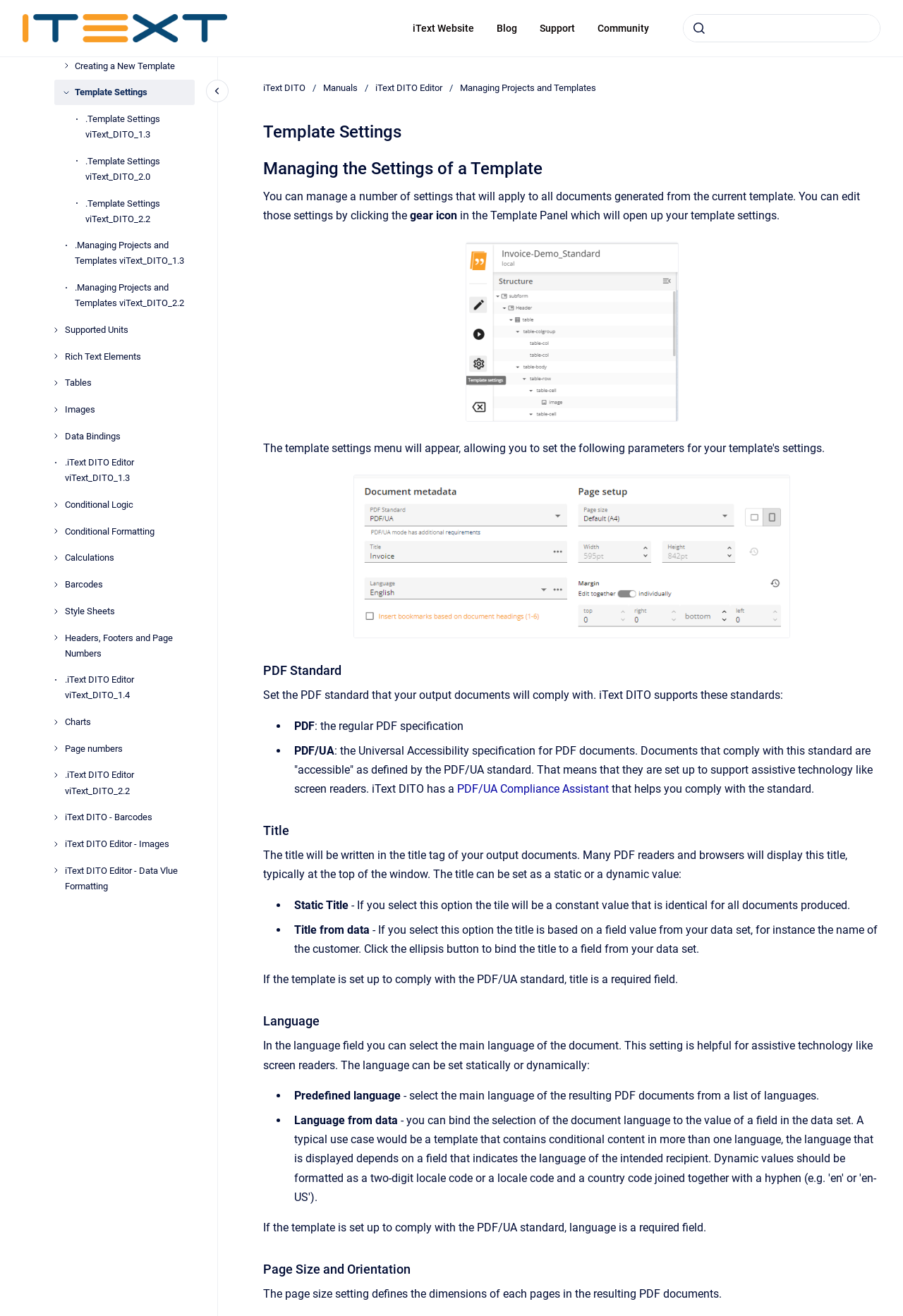Illustrate the webpage's structure and main components comprehensively.

The webpage is about managing template settings, with a focus on iText DITO. At the top, there are five links: "Go to homepage", "iText Website", "Blog", "Support", and "Community". Next to these links, there is a search bar with a combobox and a submit button.

Below the search bar, there is a main navigation menu with several sections. The first section is "Managing Projects and Templates", which has five links: "Working with Projects", "Creating a New Template", "Template Settings", and two links with version numbers. The "Template Settings" link is currently expanded, showing three links with version numbers.

The main navigation menu also has several other sections, including "Supported Units", "Rich Text Elements", "Tables", "Images", "Data Bindings", and more. Each section has a link and a button that can be expanded to show more options.

On the right side of the page, there is a breadcrumb navigation menu that shows the current location: "iText DITO" > "Template Settings". There is also a "Close navigation" button at the top right corner of the page.

Overall, the webpage is a resource for managing template settings in iText DITO, with a focus on providing access to various features and options.